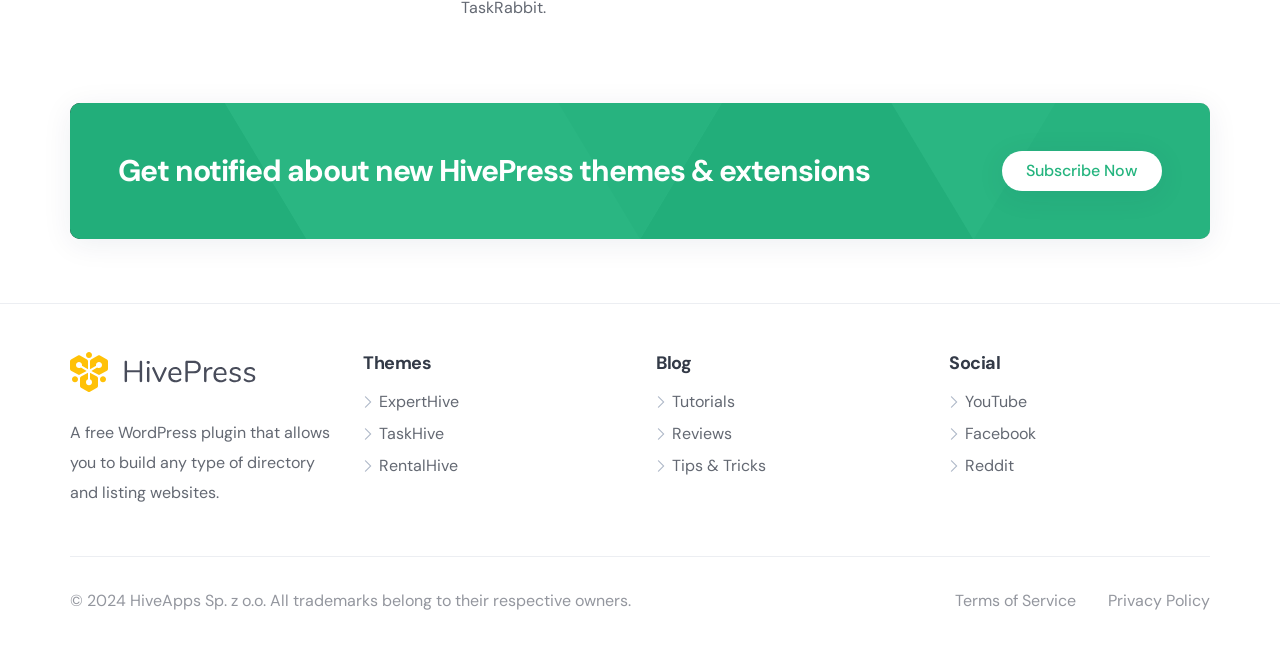Locate the bounding box coordinates of the region to be clicked to comply with the following instruction: "view the Listverse Logo". The coordinates must be four float numbers between 0 and 1, in the form [left, top, right, bottom].

None